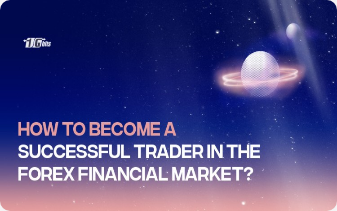Explain what is happening in the image with elaborate details.

The image features a visually captivating design that presents the question, "How to Become a Successful Trader in the Forex Financial Market?" The text is prominently displayed in a bold, orange font, accentuated against a serene cosmic background, which features a stylized depiction of a planet surrounded by rings. This imaginative setting suggests themes of exploration and opportunity, aligning with the adventure of navigating the forex market. The overall aesthetic blends elements of finance and creativity, enticing viewers to delve into the provided educational content that aims to unlock their potential in trading.